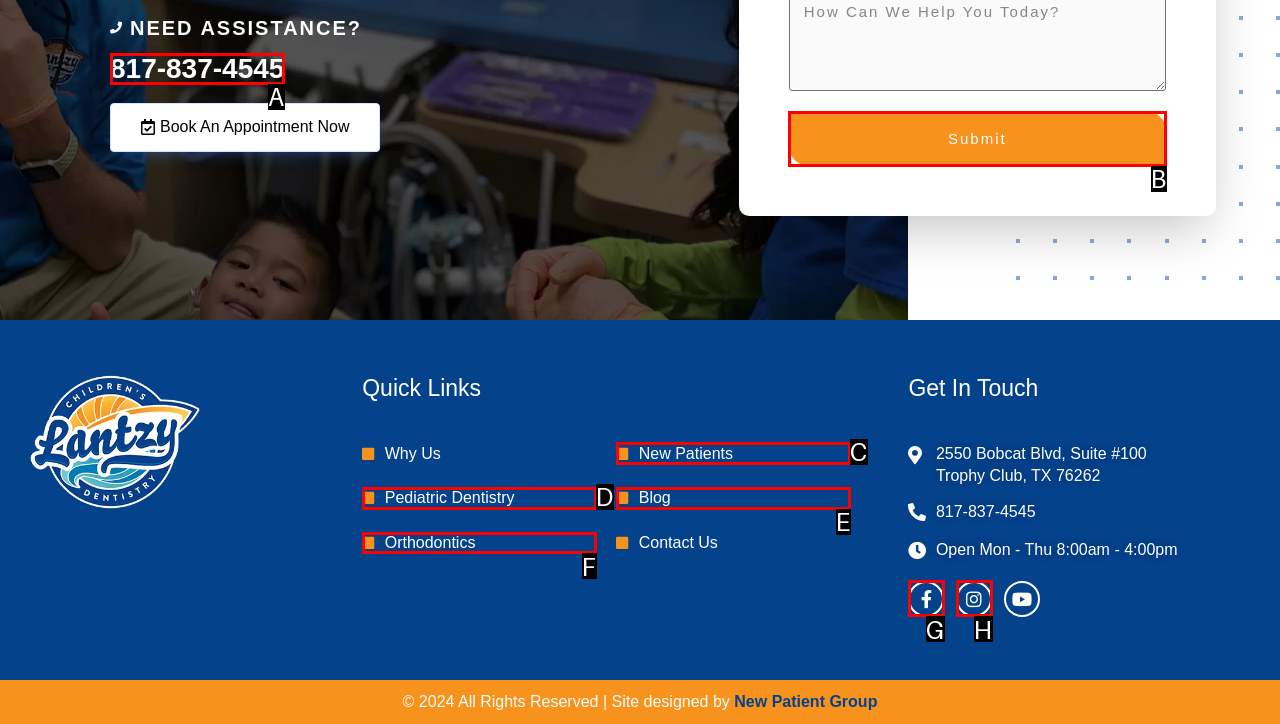Given the description: Orthodontics, determine the corresponding lettered UI element.
Answer with the letter of the selected option.

F